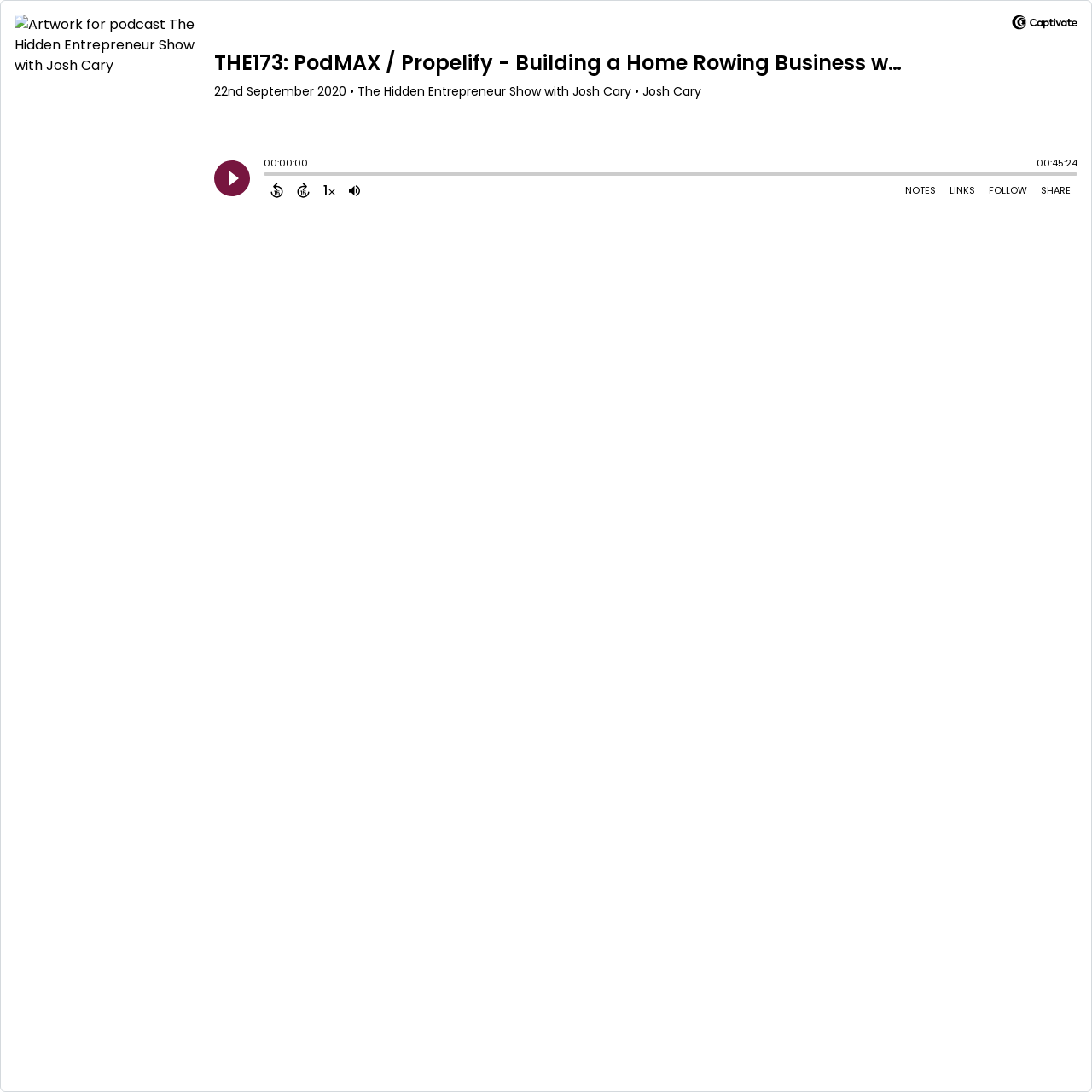Give a one-word or short phrase answer to the question: 
What is the title of the podcast episode?

Building a Home Rowing Business